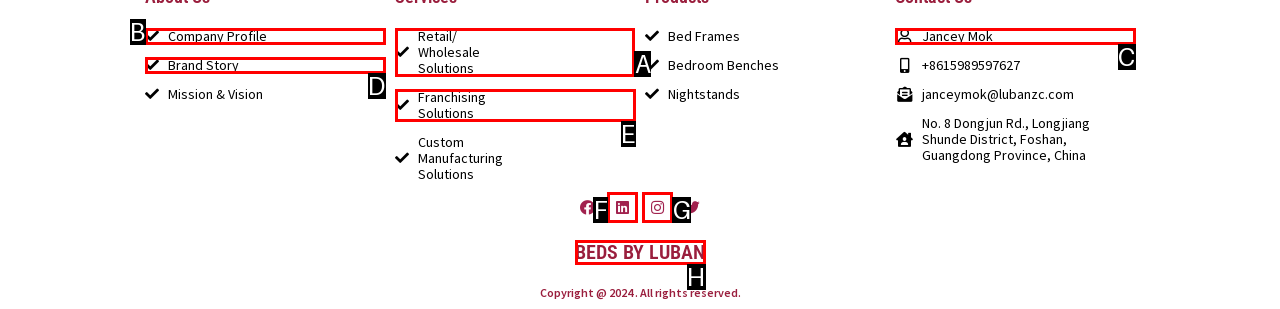Select the letter of the UI element that matches this task: Explore retail solutions
Provide the answer as the letter of the correct choice.

A